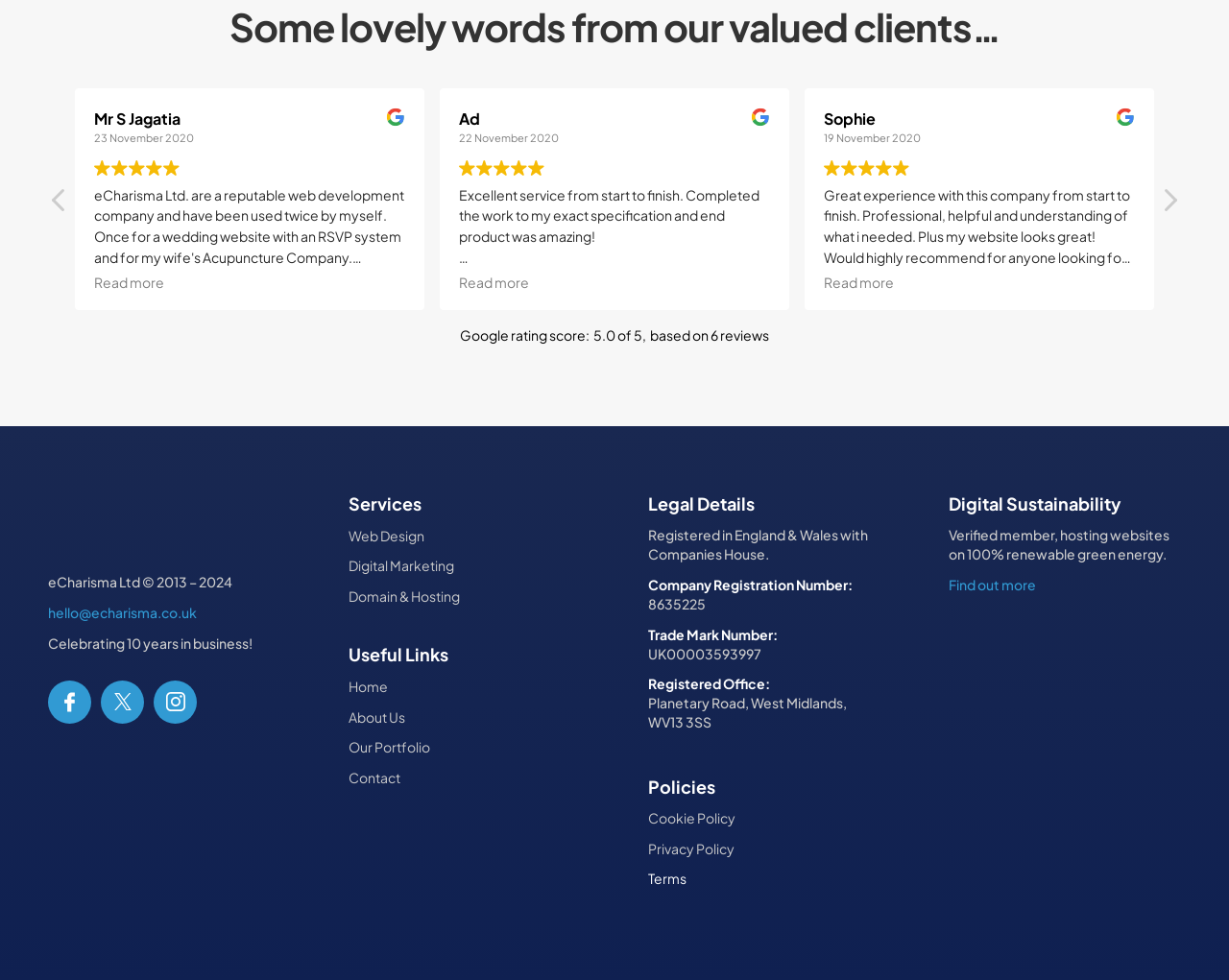From the webpage screenshot, predict the bounding box of the UI element that matches this description: "Instagram".

[0.125, 0.694, 0.16, 0.738]